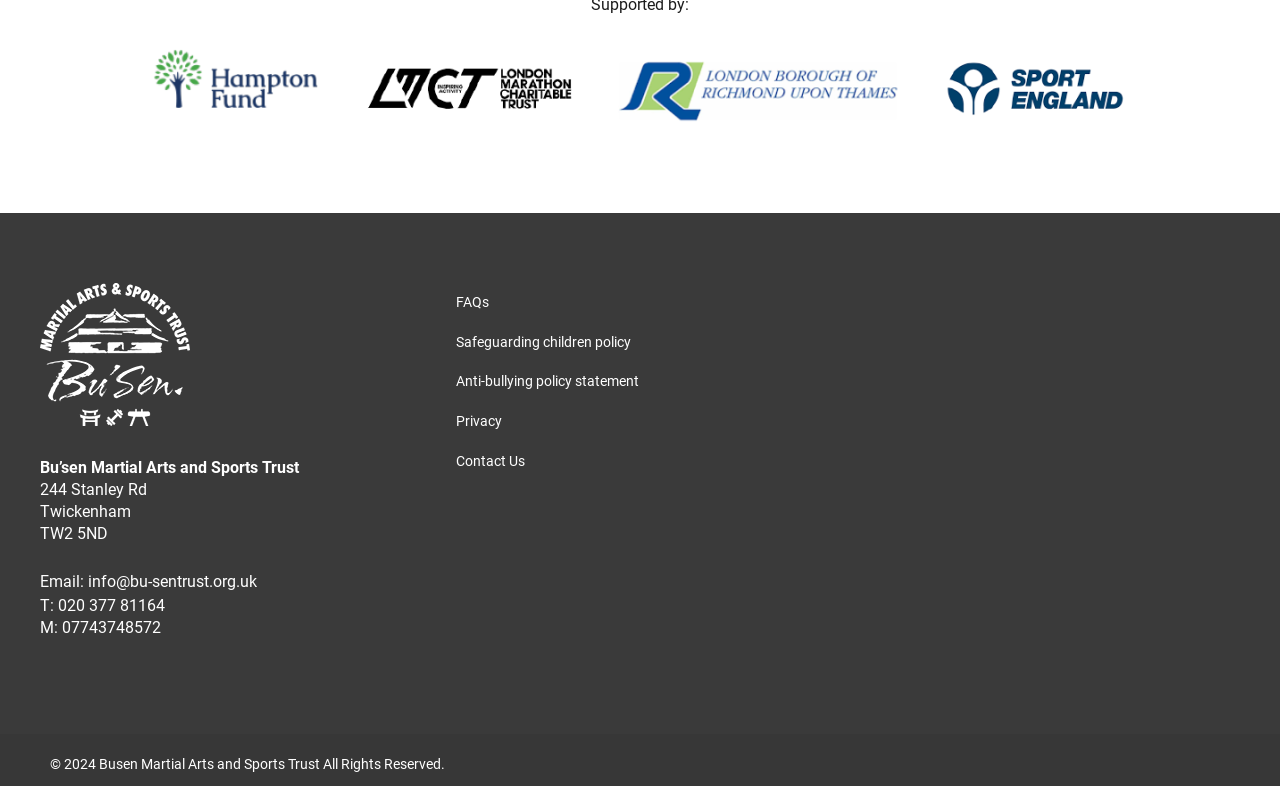Please give a succinct answer to the question in one word or phrase:
What is the telephone number of the trust?

020 377 81164